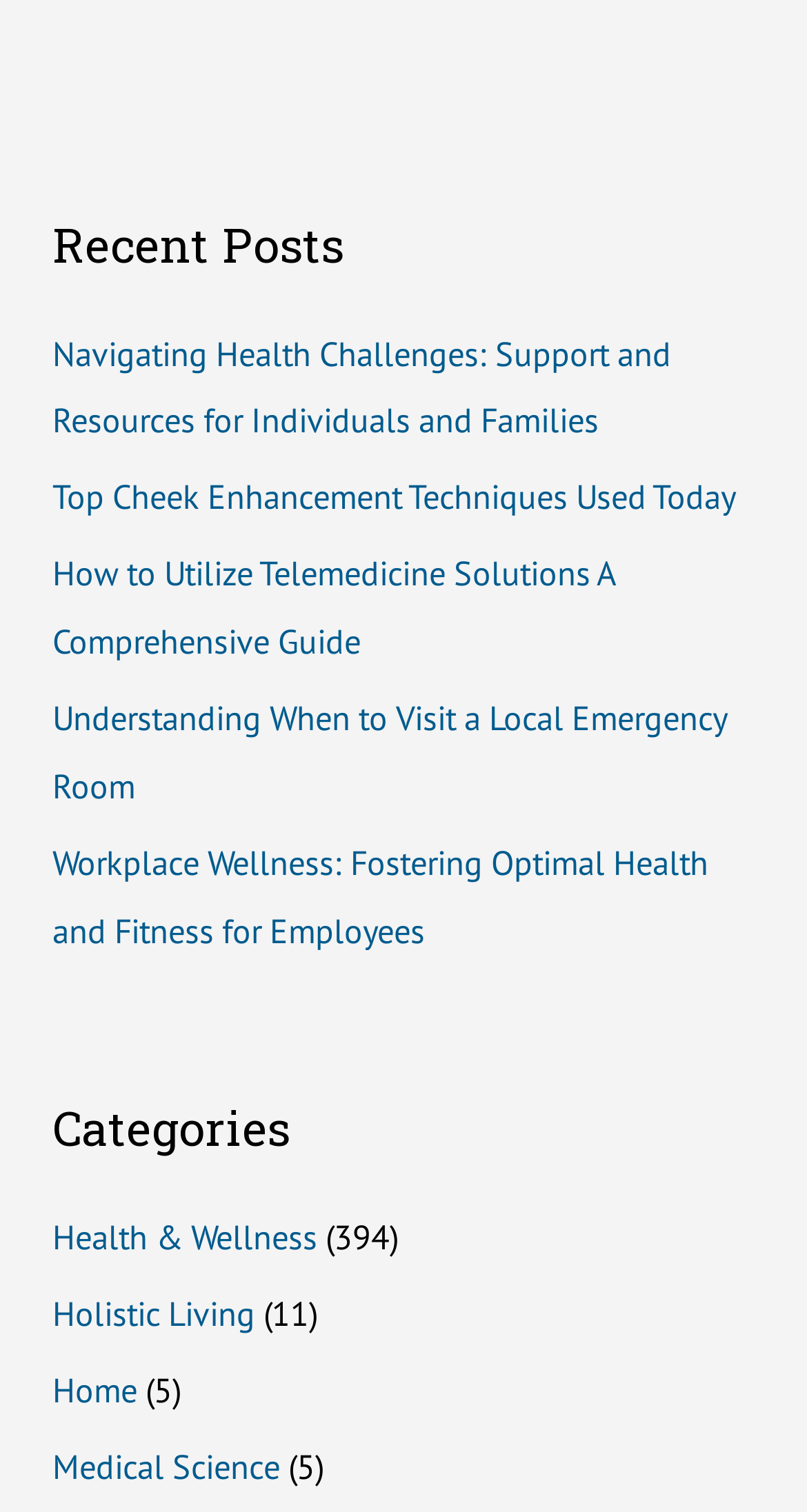Locate the bounding box coordinates of the clickable element to fulfill the following instruction: "learn about medical science". Provide the coordinates as four float numbers between 0 and 1 in the format [left, top, right, bottom].

[0.065, 0.954, 0.347, 0.985]